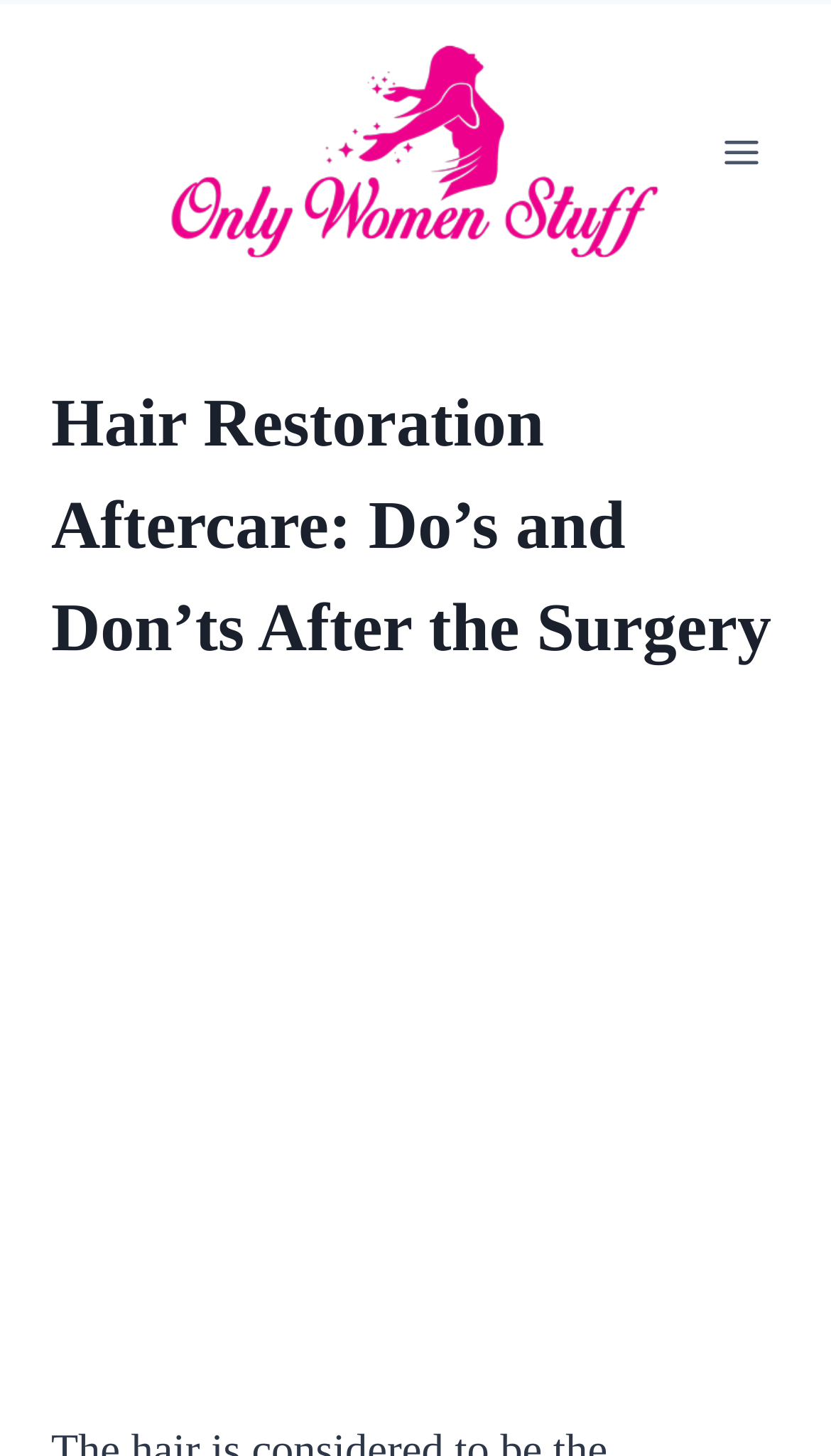Please determine the bounding box coordinates for the UI element described here. Use the format (top-left x, top-left y, bottom-right x, bottom-right y) with values bounded between 0 and 1: alt="only women stuff logo"

[0.192, 0.019, 0.808, 0.186]